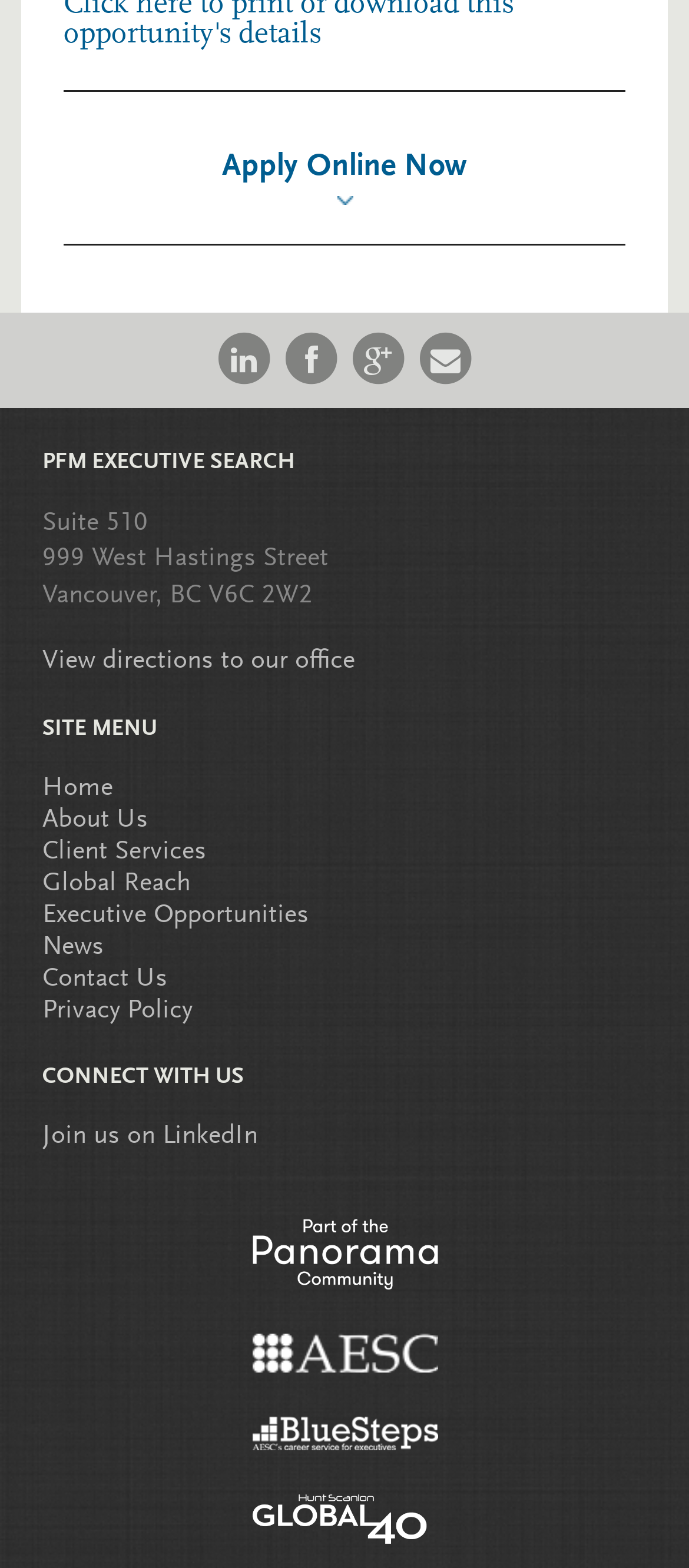Identify the bounding box coordinates for the region to click in order to carry out this instruction: "Go to the home page". Provide the coordinates using four float numbers between 0 and 1, formatted as [left, top, right, bottom].

[0.062, 0.494, 0.164, 0.51]